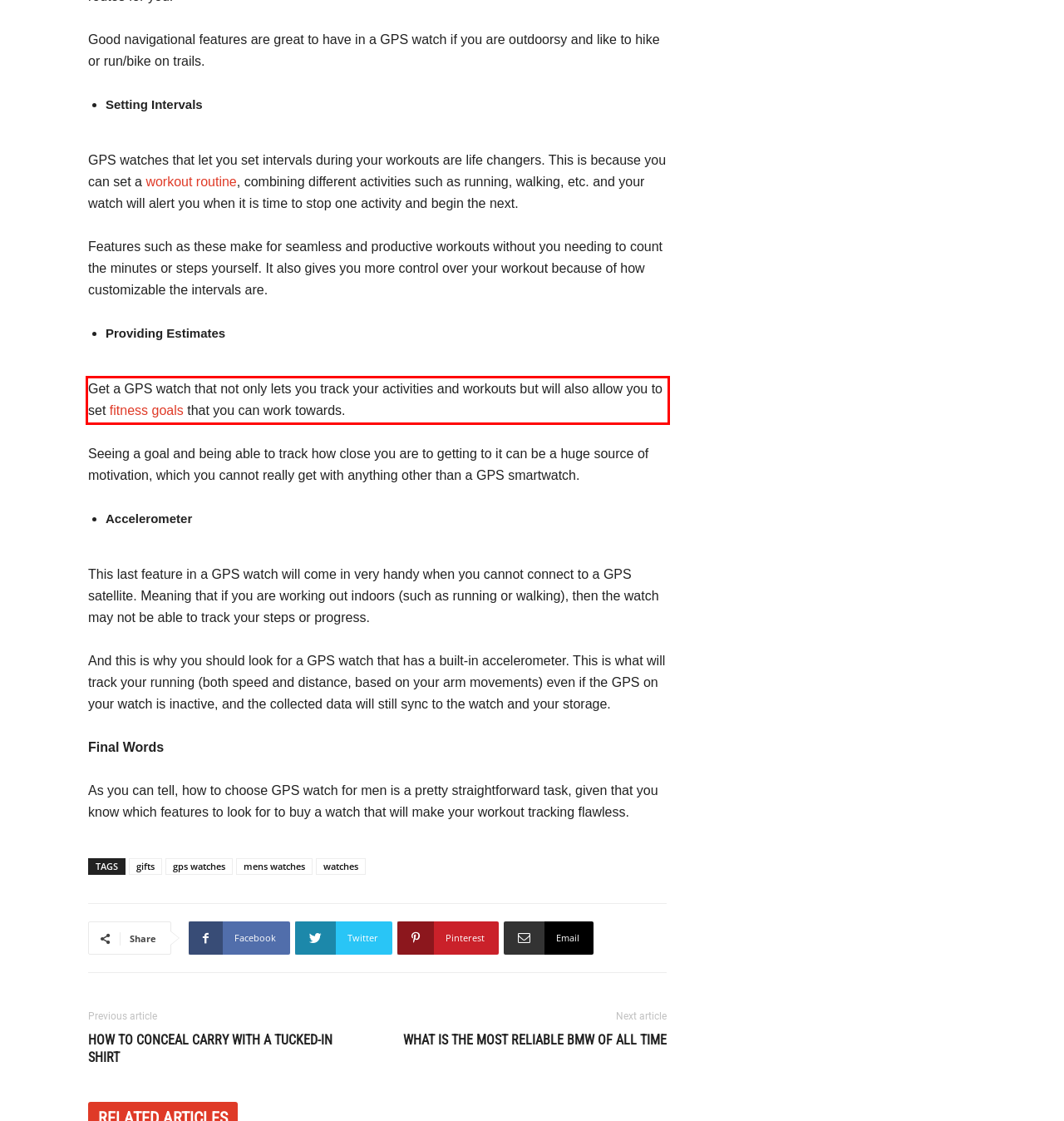Analyze the screenshot of the webpage that features a red bounding box and recognize the text content enclosed within this red bounding box.

Get a GPS watch that not only lets you track your activities and workouts but will also allow you to set fitness goals that you can work towards.